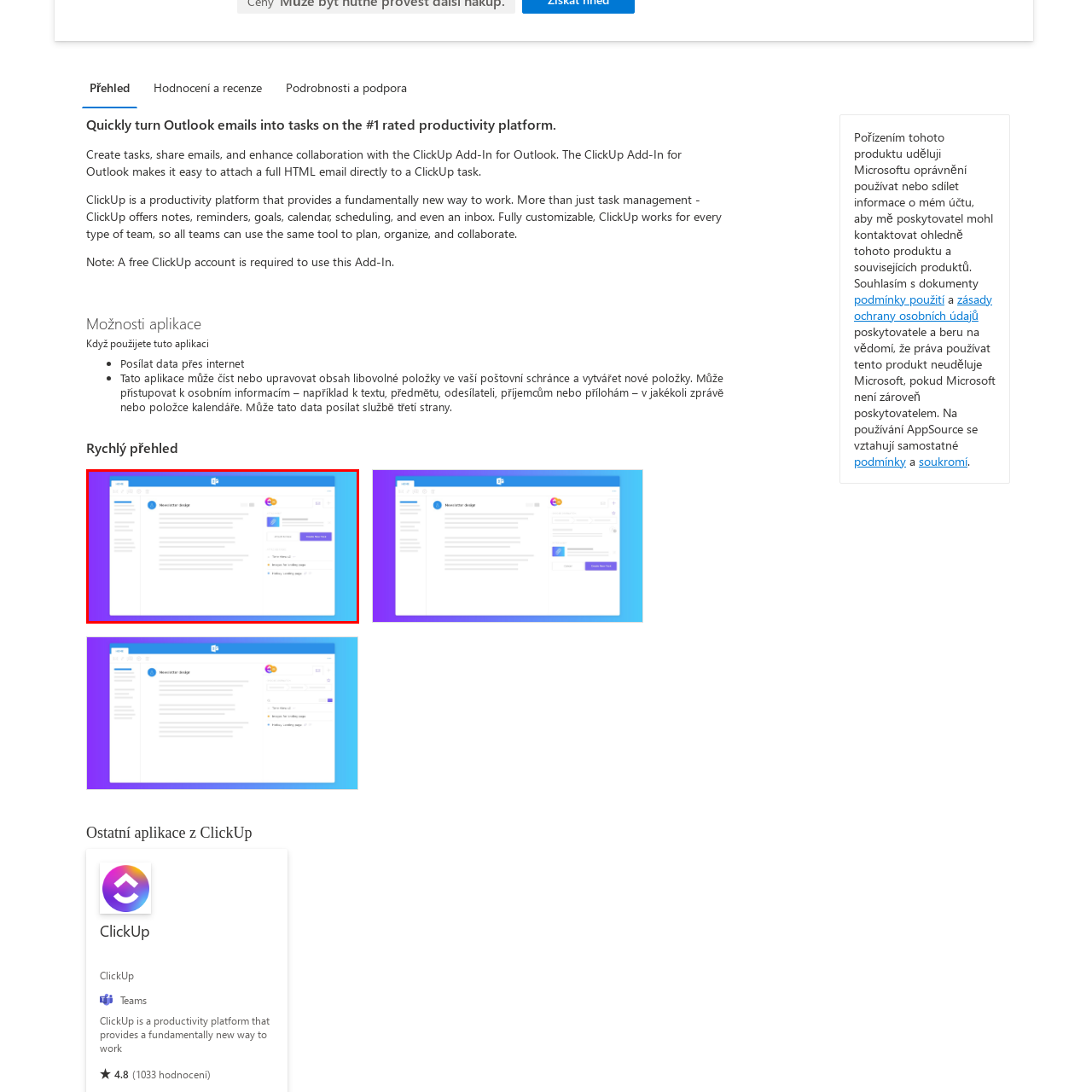Give a detailed account of the picture within the red bounded area.

The image showcases the ClickUp interface, specifically highlighting a feature related to managing newsletters. On the left side, a menu displays various tasks and projects, with an active selection on "Newsletter Bridge." The right panel displays options and settings pertinent to the selected task, such as the ability to enable new features. The overall design reflects a clean and modern aesthetic, emphasizing usability with a vibrant gradient background that transitions from purple to blue, enhancing the visual appeal. The interface is designed for productivity, integrating various tools in a streamlined workspace for efficient project management.